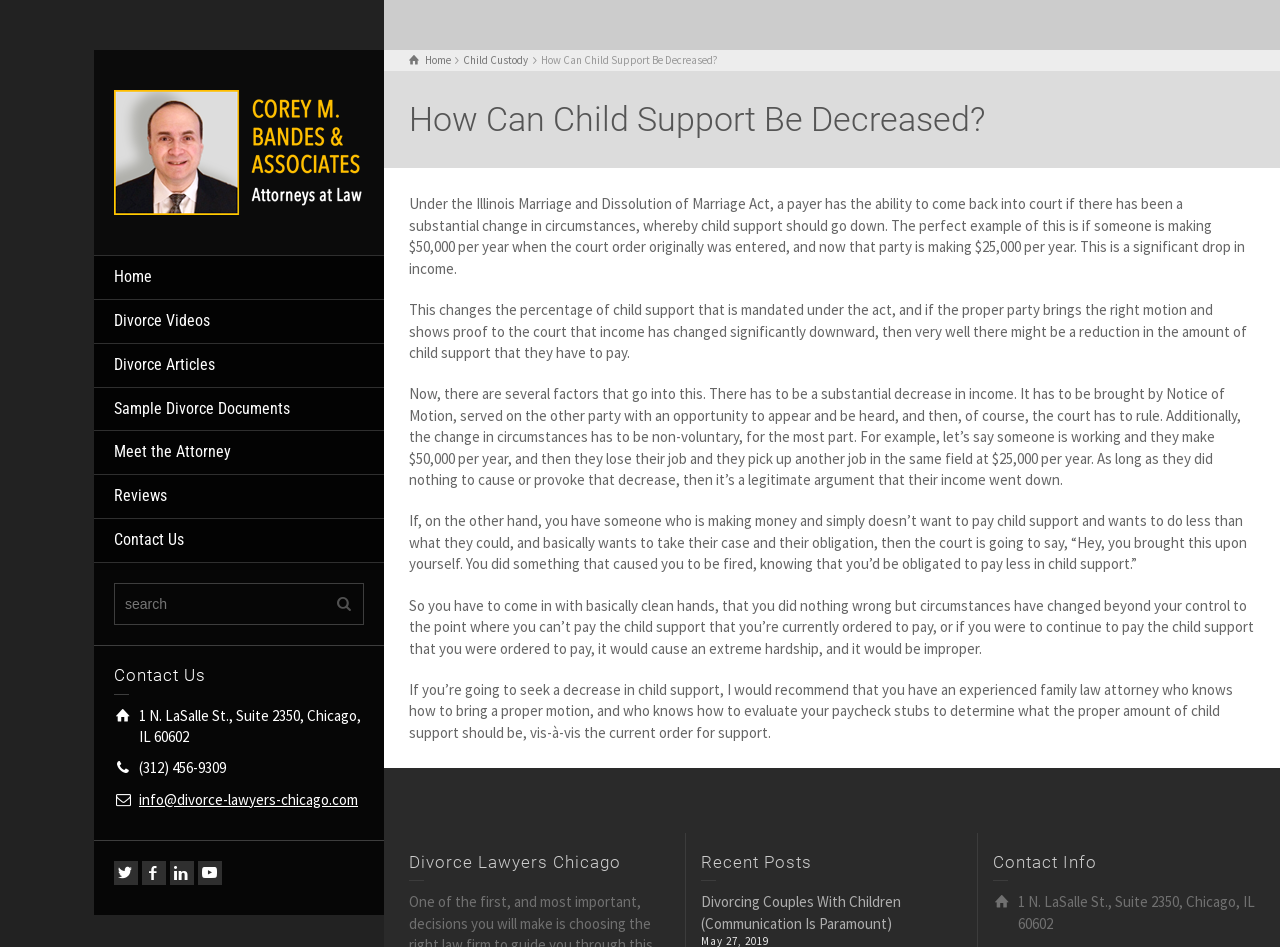Summarize the contents and layout of the webpage in detail.

This webpage is about child support decrease in Chicago, specifically discussing how a payer can come back into court to decrease child support if there has been a substantial change in circumstances. 

At the top left of the page, there is a logo with a link to "Divorce Lawyers Chicago" and an image with the same description. Below this, there are several links to different sections of the website, including "Home", "Divorce Videos", "Divorce Articles", "Sample Divorce Documents", "Meet the Attorney", "Reviews", and "Contact Us". 

On the right side of the page, there is a search box. Below this, there is a heading "Contact Us" followed by the address "1 N. LaSalle St., Suite 2350, Chicago, IL 60602", a phone number "(312) 456-9309", and an email address "info@divorce-lawyers-chicago.com". 

Further down the page, there are social media links to Twitter, Facebook, LinkedIn, and a YouTube channel. 

The main content of the page is divided into several sections. The first section has a heading "How Can Child Support Be Decreased?" and discusses the circumstances under which a payer can come back into court to decrease child support. This section is followed by a detailed explanation of the factors that go into this, including the requirement of a substantial decrease in income, the need for a Notice of Motion, and the importance of clean hands. 

At the bottom of the page, there are several links to other sections of the website, including "Child Custody" and "Recent Posts", which includes a link to an article titled "Divorcing Couples With Children (Communication Is Paramount)". There is also a "Contact Info" section with the same address, phone number, and email address as above.